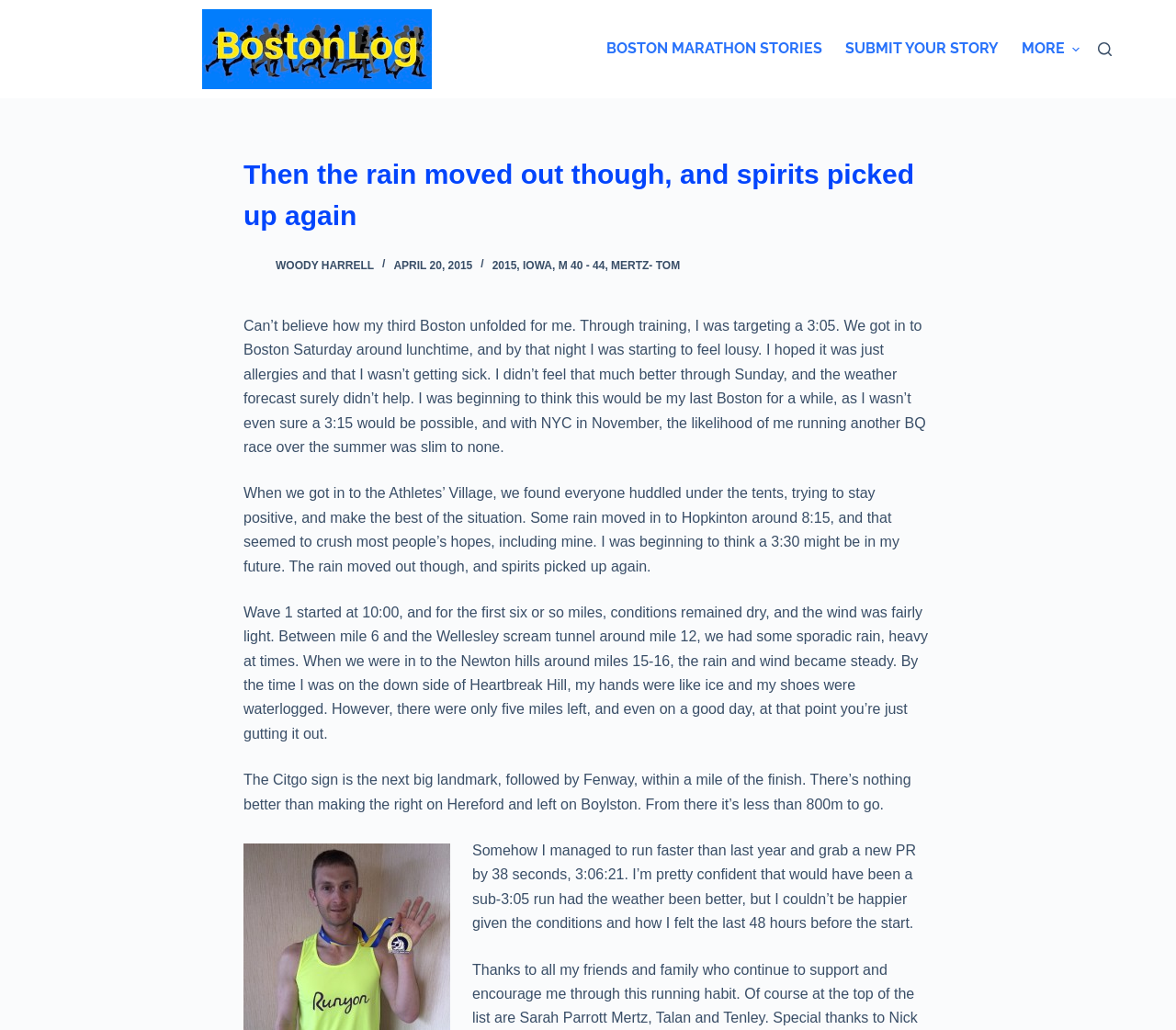Craft a detailed narrative of the webpage's structure and content.

The webpage is about a personal story related to the Boston Marathon. At the top left, there is a link to "Skip to content". Next to it, there is a logo with the text "Boston Marathon Stories | BostonLog". 

On the top right, there is a navigation menu with three menu items: "BOSTON MARATHON STORIES", "SUBMIT YOUR STORY", and "MORE". The "MORE" menu item has a dropdown menu with an arrow icon. 

Below the navigation menu, there is a search button. 

The main content of the webpage is a personal story about the Boston Marathon. The story is divided into five paragraphs. The first paragraph is a heading that reads "Then the rain moved out though, and spirits picked up again". Below it, there is a link to the author's name, "Woody Harrell", with a small image next to it. 

The second paragraph mentions the date "APRIL 20, 2015" and some other details about the author's experience. The following paragraphs describe the author's experience during the Boston Marathon, including the weather conditions and their personal struggles. 

Throughout the story, there are no images except for the small image next to the author's name and the logo at the top. The story is written in a personal and reflective tone, with the author sharing their thoughts and feelings about the Boston Marathon.